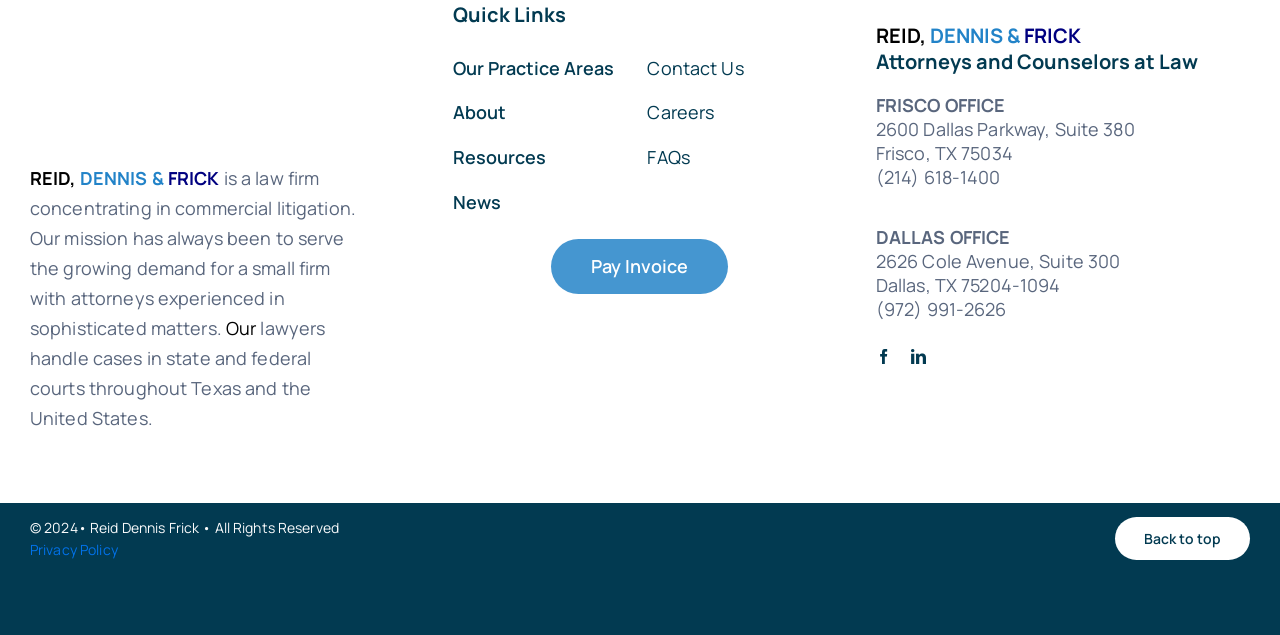Locate the bounding box coordinates of the area you need to click to fulfill this instruction: 'Pay Invoice'. The coordinates must be in the form of four float numbers ranging from 0 to 1: [left, top, right, bottom].

[0.431, 0.377, 0.569, 0.463]